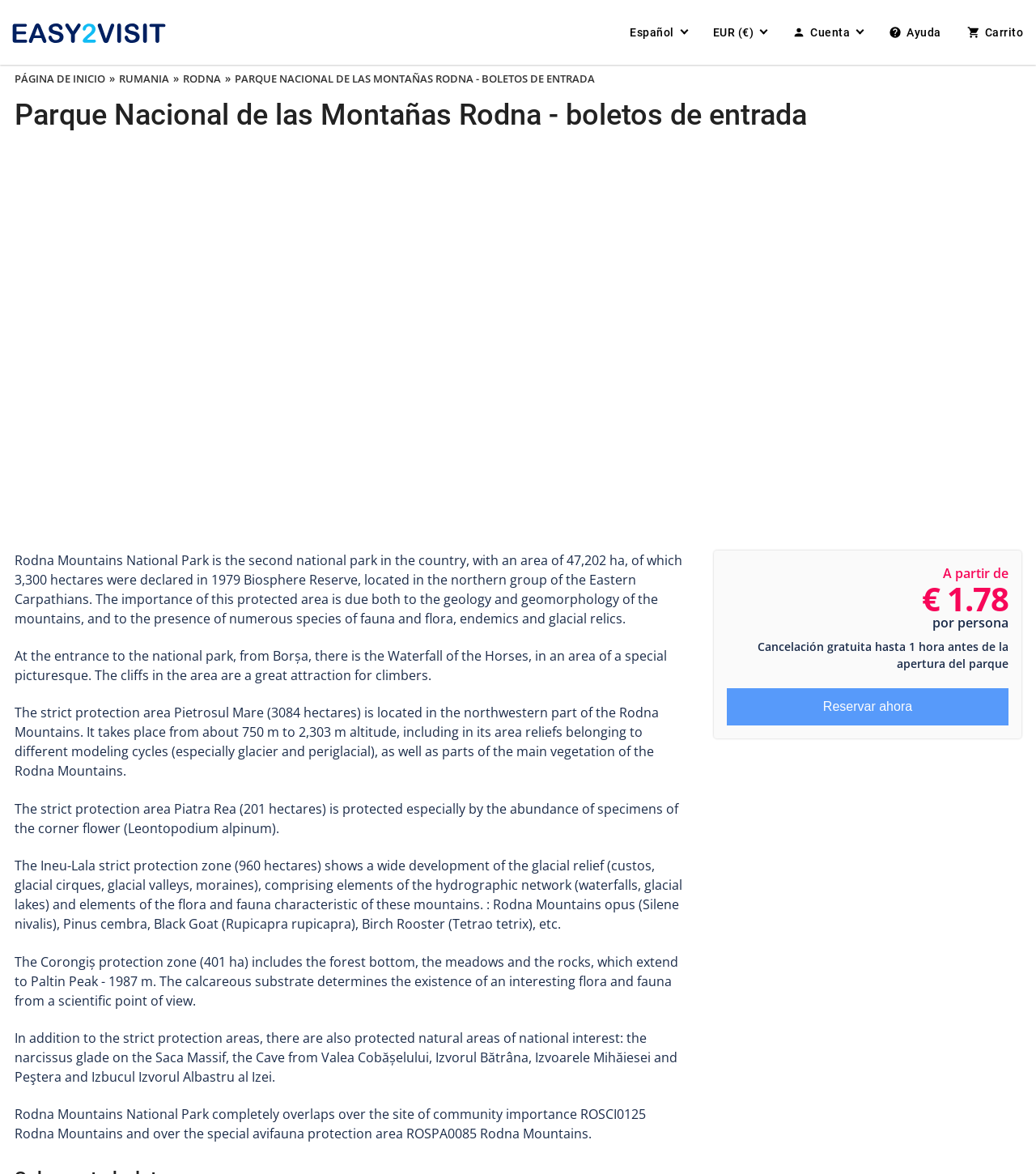Locate the bounding box coordinates of the element I should click to achieve the following instruction: "Click the 'Reservar ahora' button".

[0.702, 0.586, 0.973, 0.618]